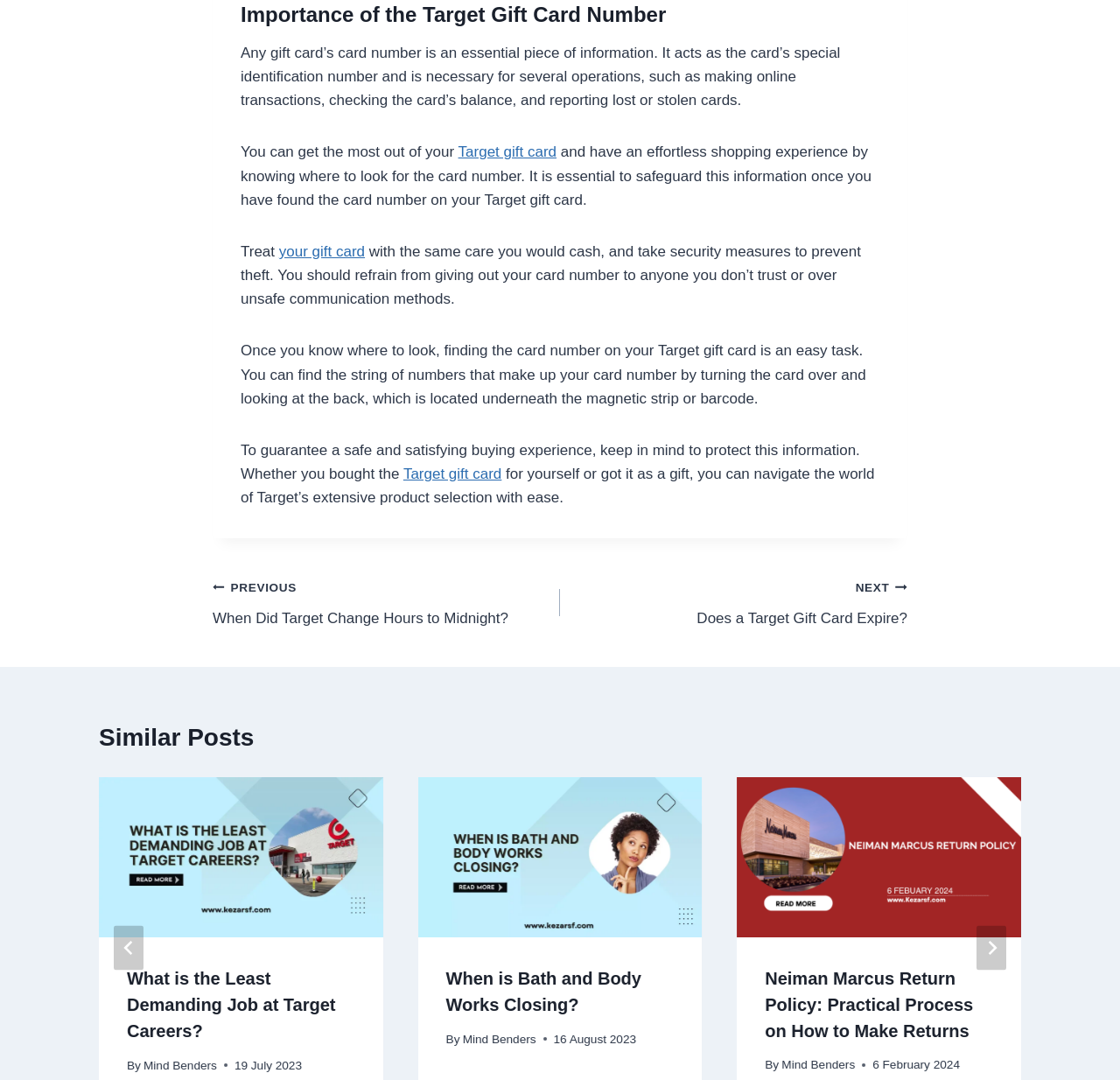Based on the element description aria-label="Next", identify the bounding box of the UI element in the given webpage screenshot. The coordinates should be in the format (top-left x, top-left y, bottom-right x, bottom-right y) and must be between 0 and 1.

[0.872, 0.857, 0.898, 0.898]